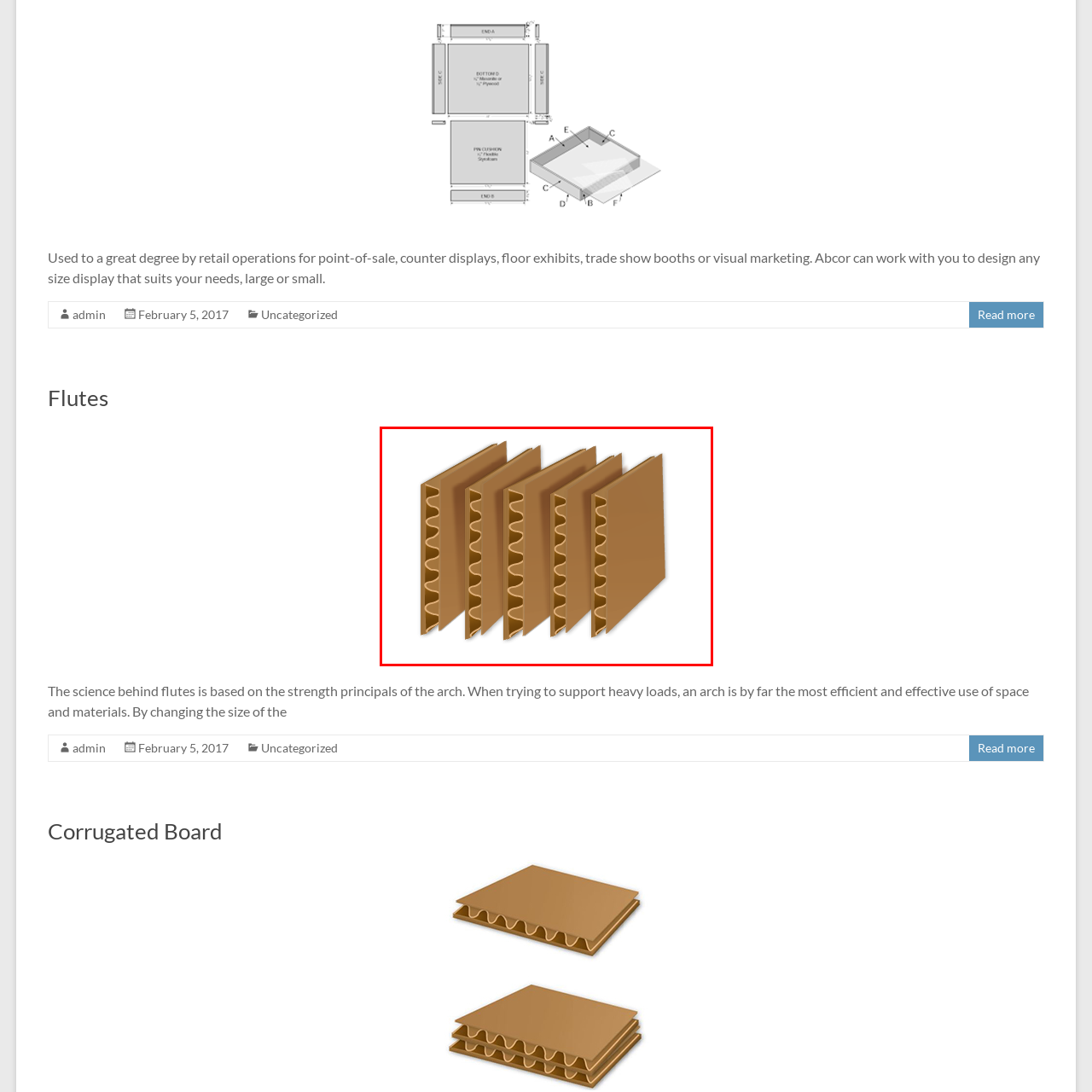Carefully scrutinize the image within the red border and generate a detailed answer to the following query, basing your response on the visual content:
What are corrugated boards often used for?

Due to their versatility and efficiency in material usage, corrugated boards are often used in various applications, including packaging, displays, and construction.